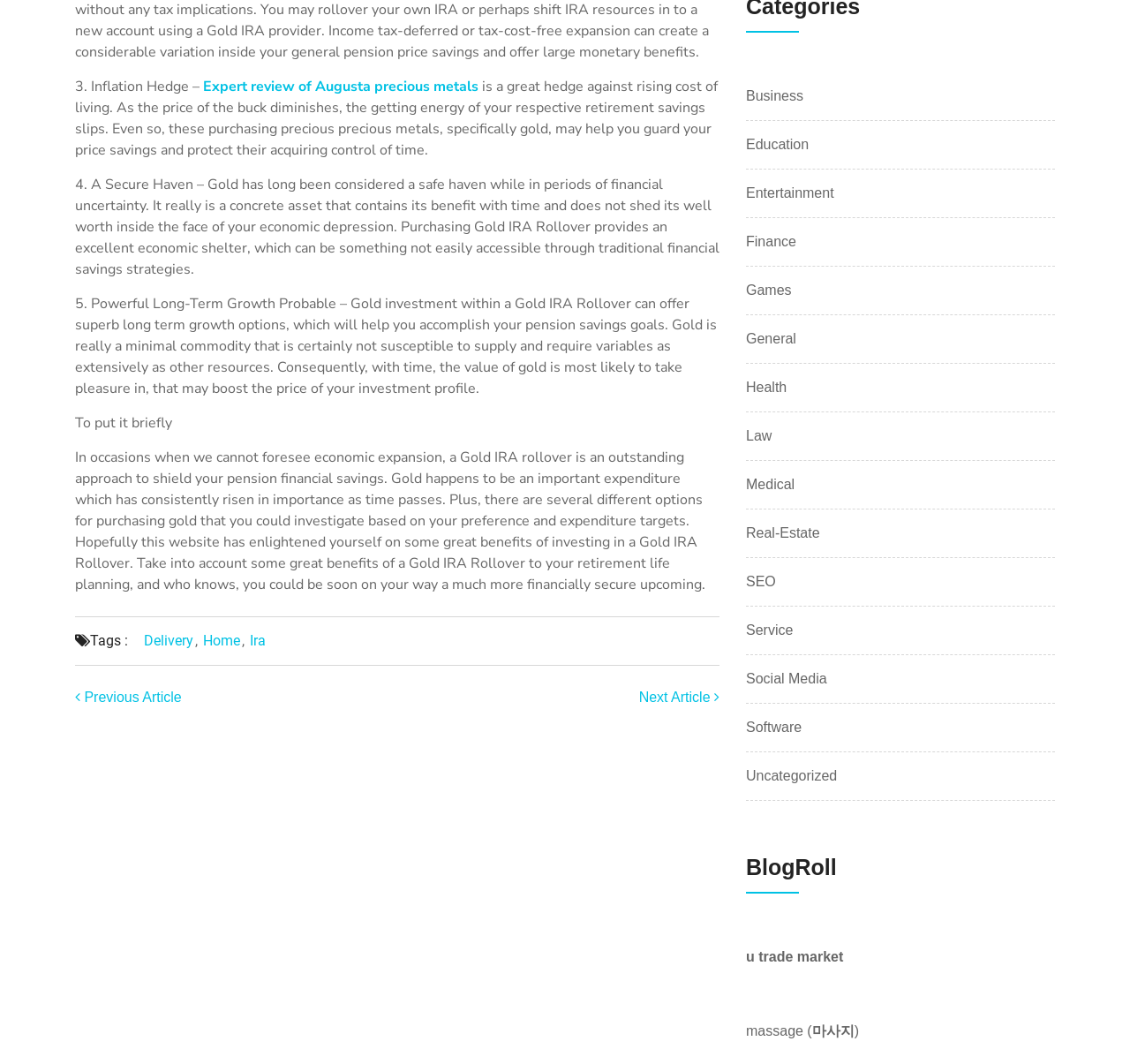Find the bounding box coordinates of the area to click in order to follow the instruction: "Read expert review of Augusta precious metals".

[0.18, 0.072, 0.423, 0.09]